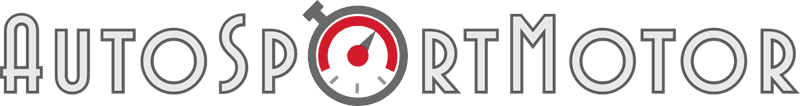Answer the question below using just one word or a short phrase: 
What does the circular gauge with a red accent symbolize?

Speed and performance